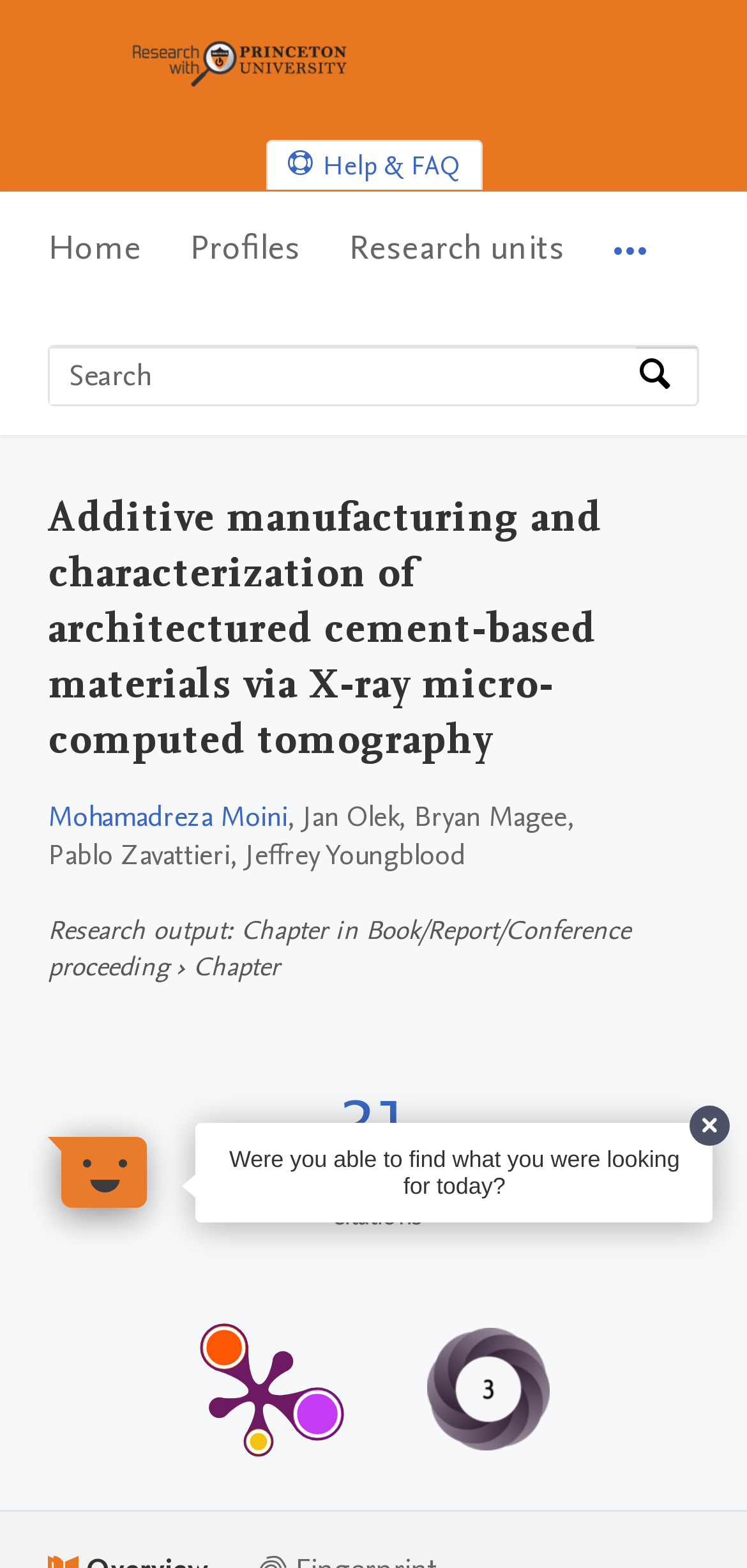Give a one-word or one-phrase response to the question:
What is the altmetric score of the article?

3